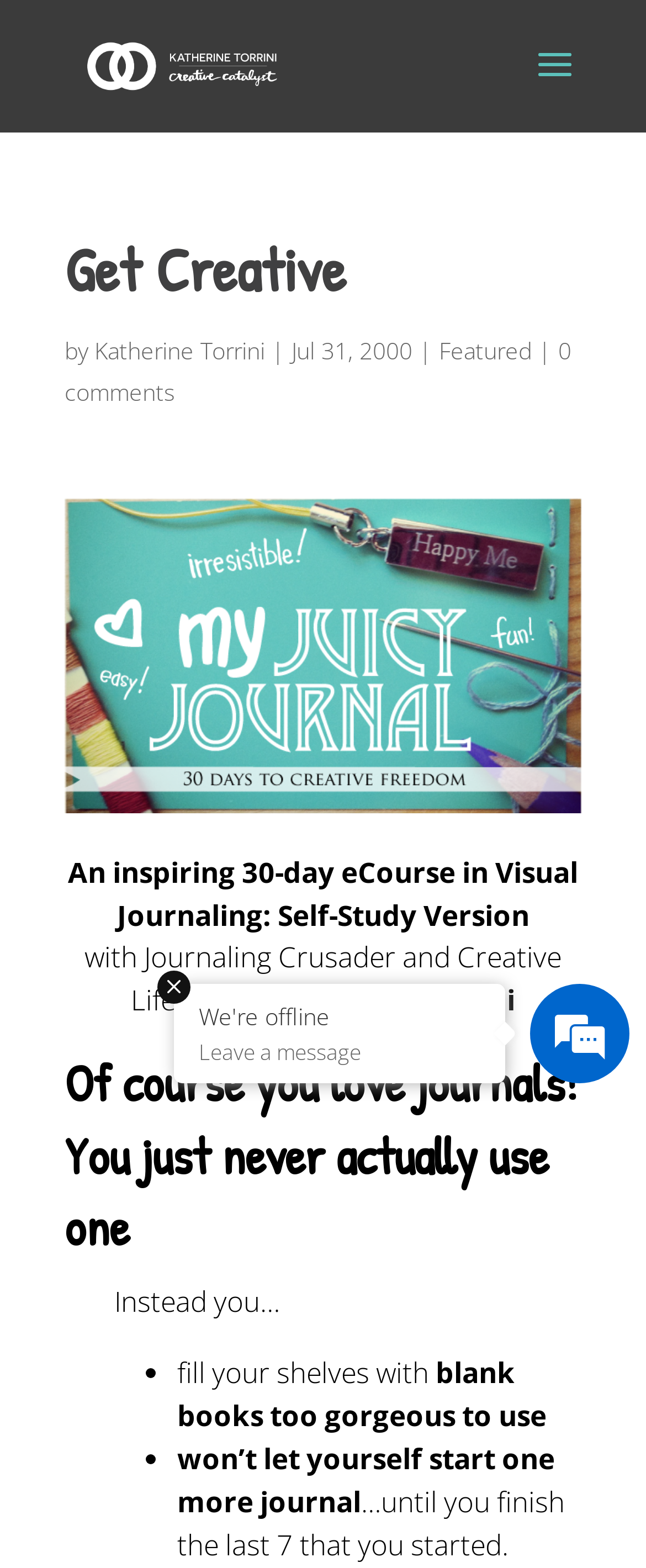Respond with a single word or phrase to the following question:
What is the topic of the eCourse?

Visual Journaling